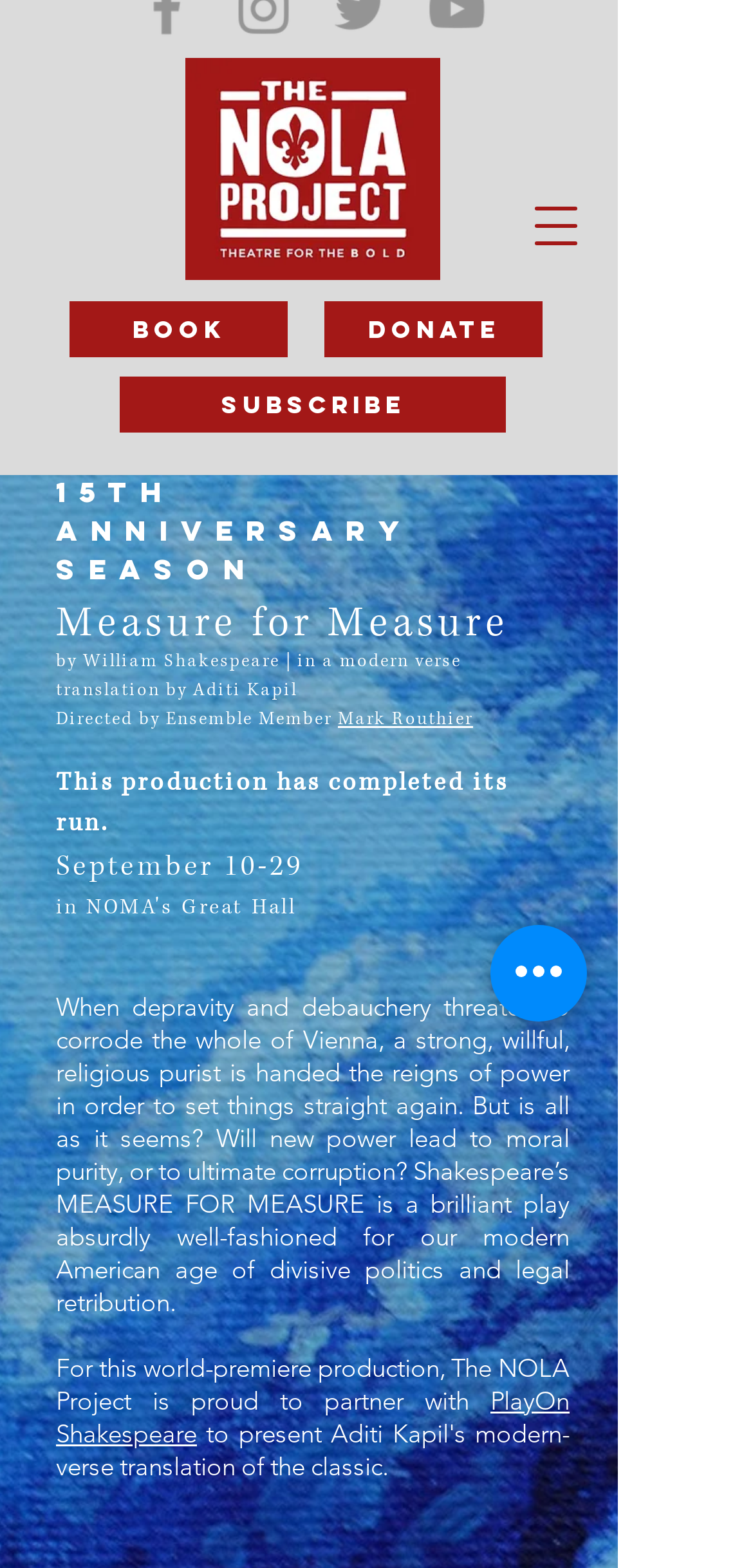Using floating point numbers between 0 and 1, provide the bounding box coordinates in the format (top-left x, top-left y, bottom-right x, bottom-right y). Locate the UI element described here: DONATE

[0.431, 0.192, 0.721, 0.228]